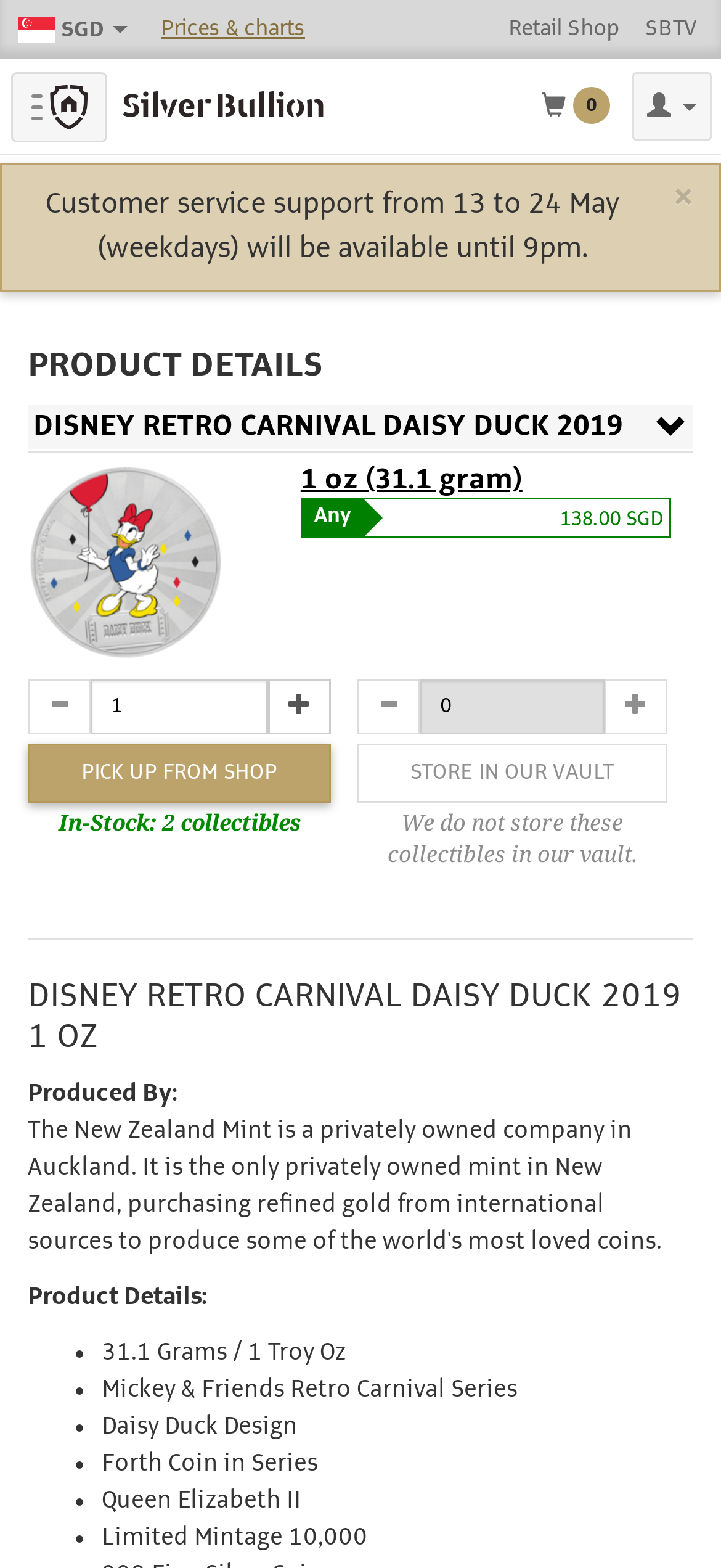Find the bounding box coordinates for the area that should be clicked to accomplish the instruction: "Click the 'Close' button".

[0.933, 0.114, 0.962, 0.139]